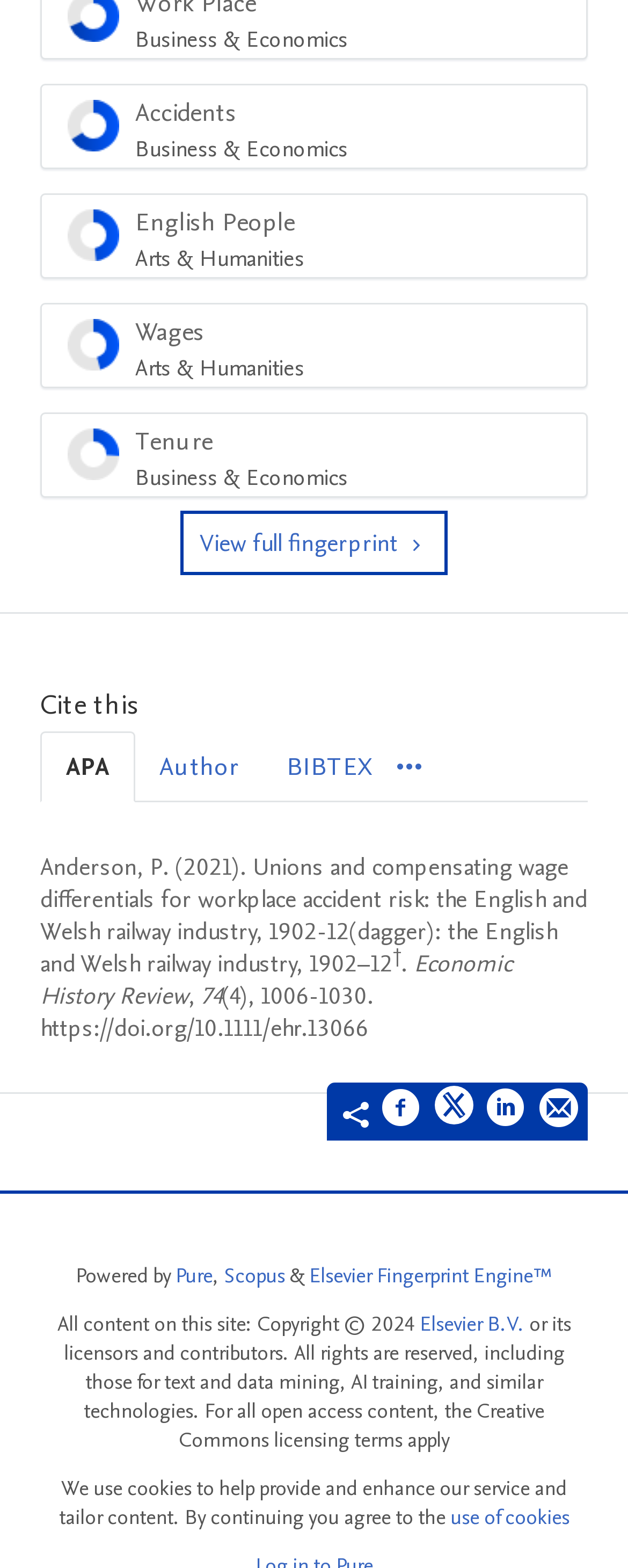Determine the bounding box coordinates of the clickable area required to perform the following instruction: "Cite this in APA style". The coordinates should be represented as four float numbers between 0 and 1: [left, top, right, bottom].

[0.064, 0.466, 0.215, 0.512]